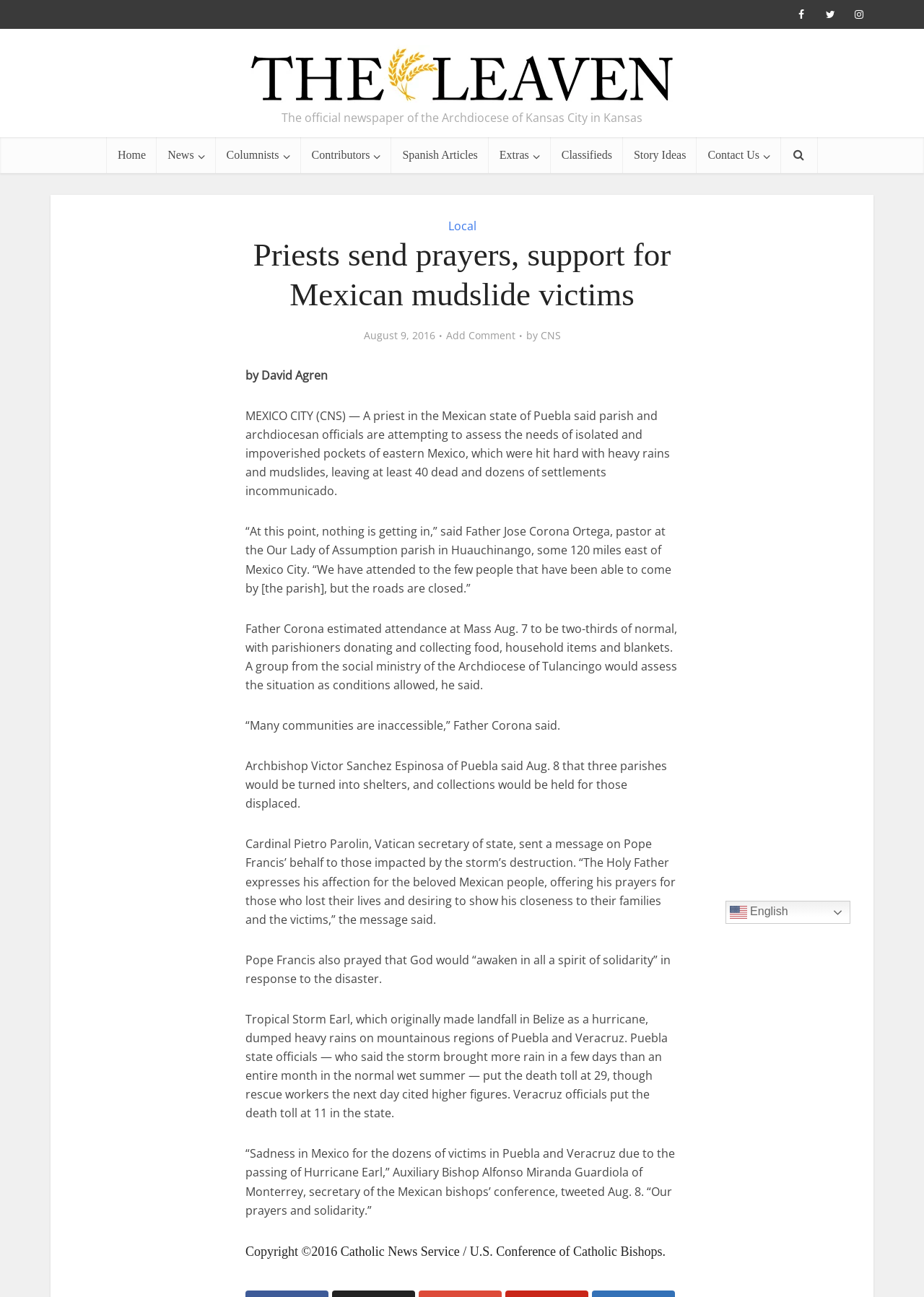Please indicate the bounding box coordinates of the element's region to be clicked to achieve the instruction: "View the Local news". Provide the coordinates as four float numbers between 0 and 1, i.e., [left, top, right, bottom].

[0.485, 0.168, 0.515, 0.18]